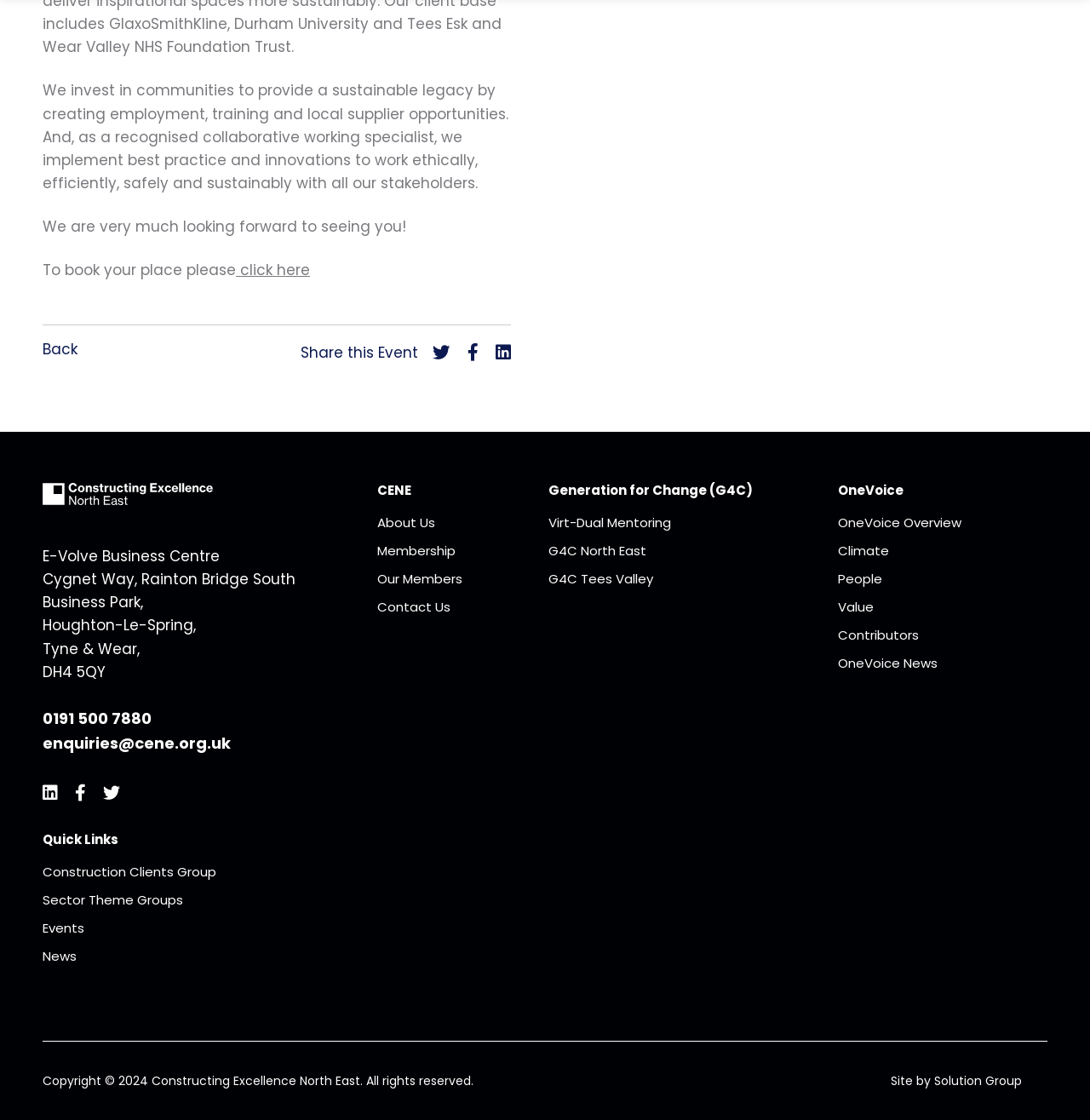Refer to the image and provide an in-depth answer to the question: 
How many social media links are available?

There are three social media links available, which are Facebook, Twitter, and LinkedIn, represented by the Unicode characters '', '', and '' respectively, with bounding box coordinates [0.397, 0.304, 0.413, 0.326], [0.429, 0.304, 0.439, 0.326], and [0.455, 0.304, 0.469, 0.326].